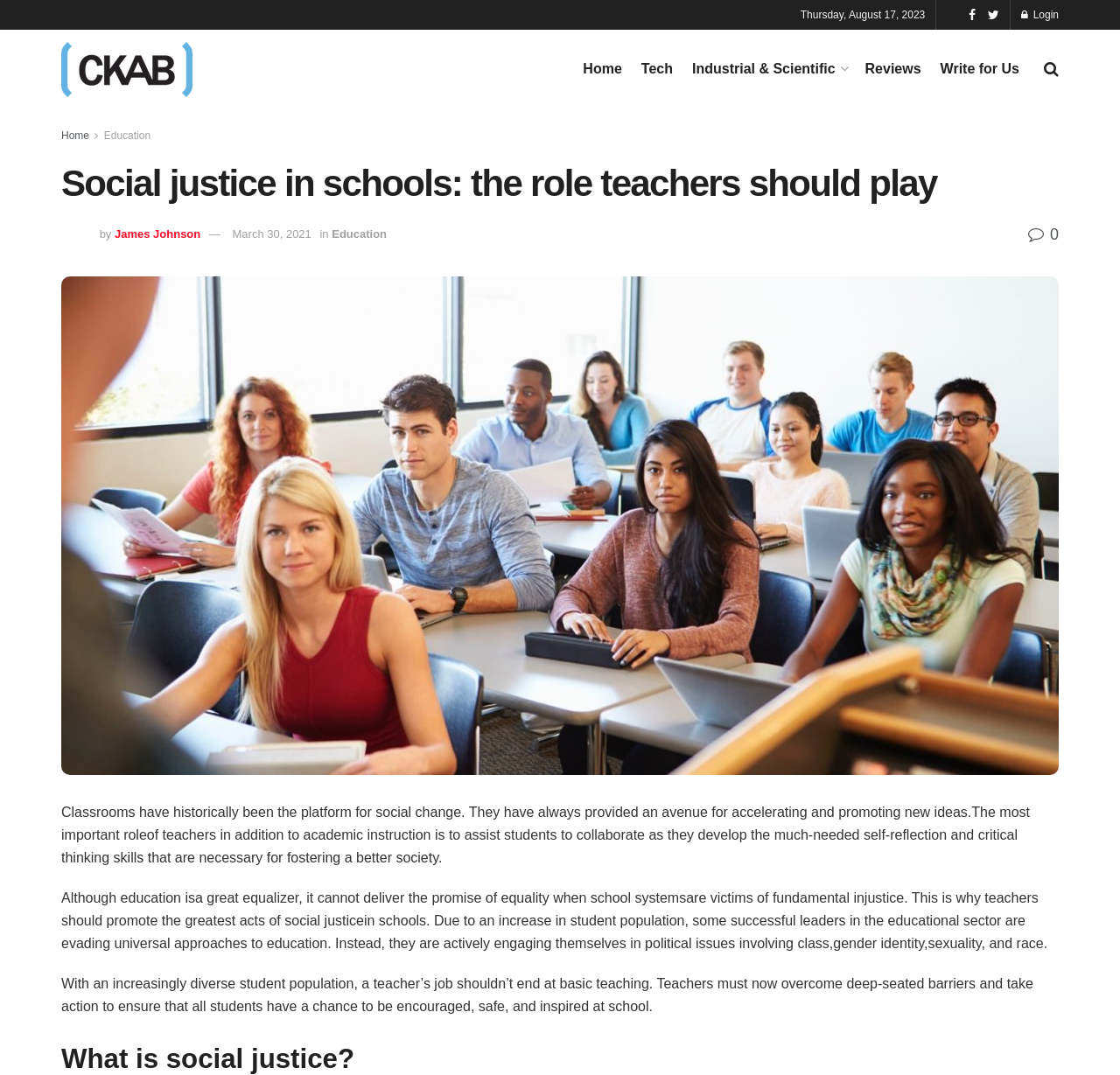Please indicate the bounding box coordinates of the element's region to be clicked to achieve the instruction: "View the author's profile". Provide the coordinates as four float numbers between 0 and 1, i.e., [left, top, right, bottom].

[0.102, 0.212, 0.179, 0.224]